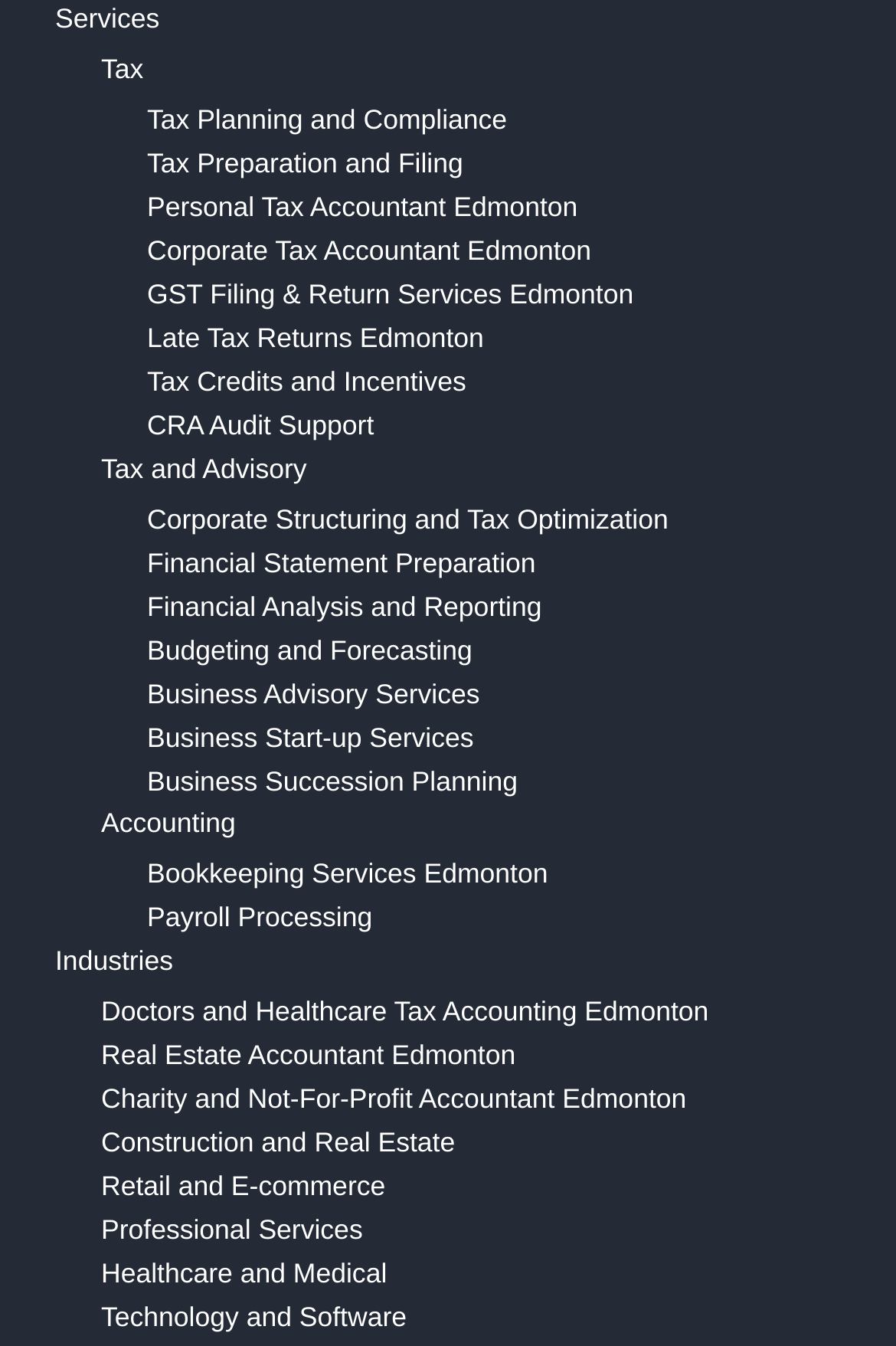Determine the bounding box for the UI element described here: "Industries".

[0.062, 0.702, 0.193, 0.726]